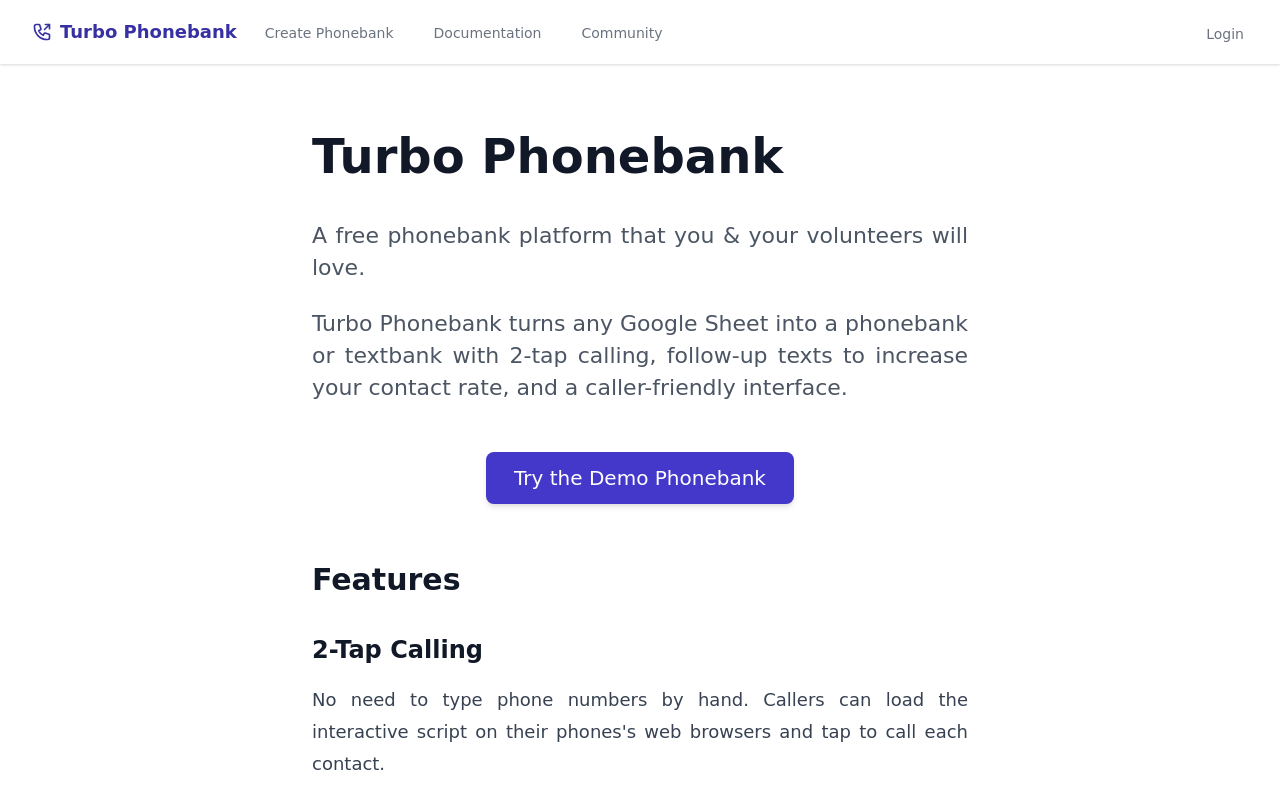Identify the bounding box coordinates for the UI element described as follows: Create Phonebank. Use the format (top-left x, top-left y, bottom-right x, bottom-right y) and ensure all values are floating point numbers between 0 and 1.

[0.204, 0.0, 0.311, 0.081]